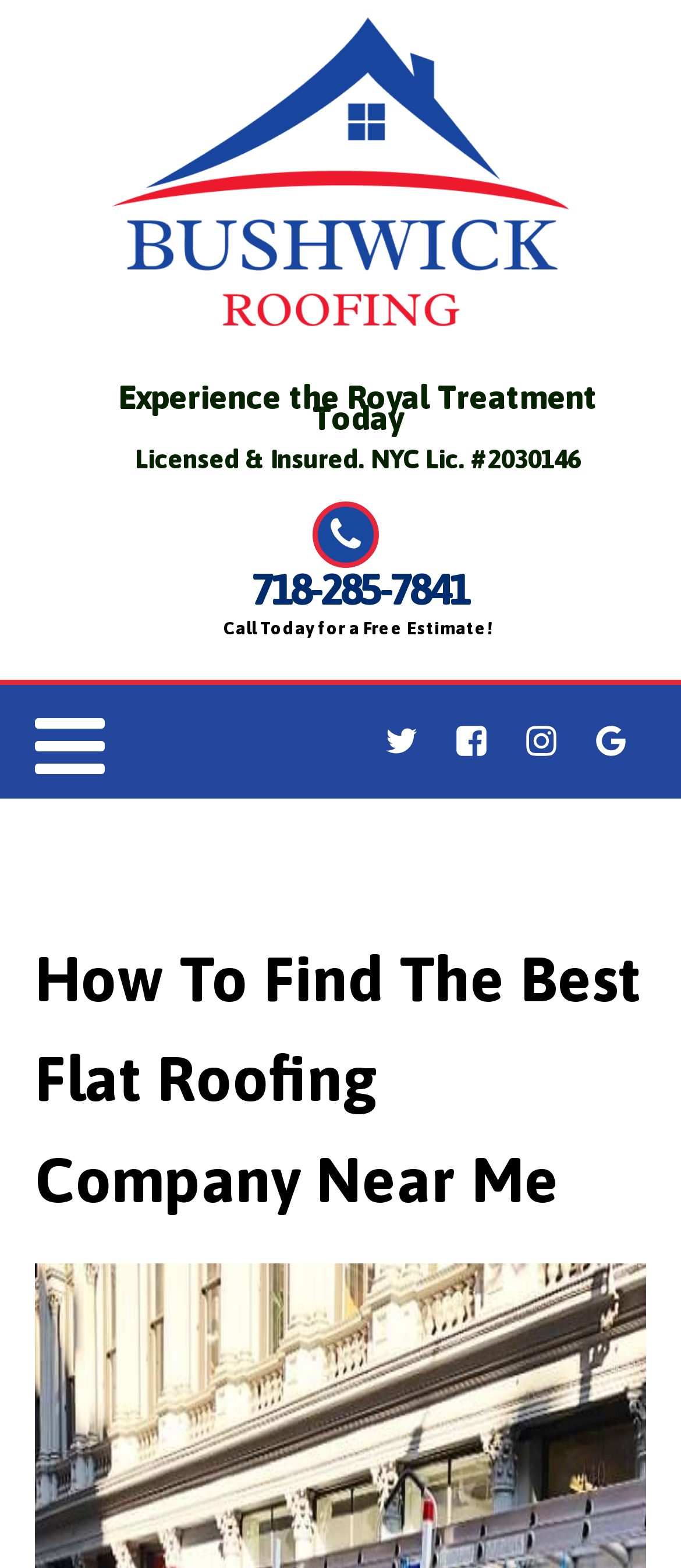What is the company's NYC license number?
Respond to the question with a well-detailed and thorough answer.

The company's NYC license number can be found in the second static text element, which reads 'Licensed & Insured. NYC Lic. #2030146'.